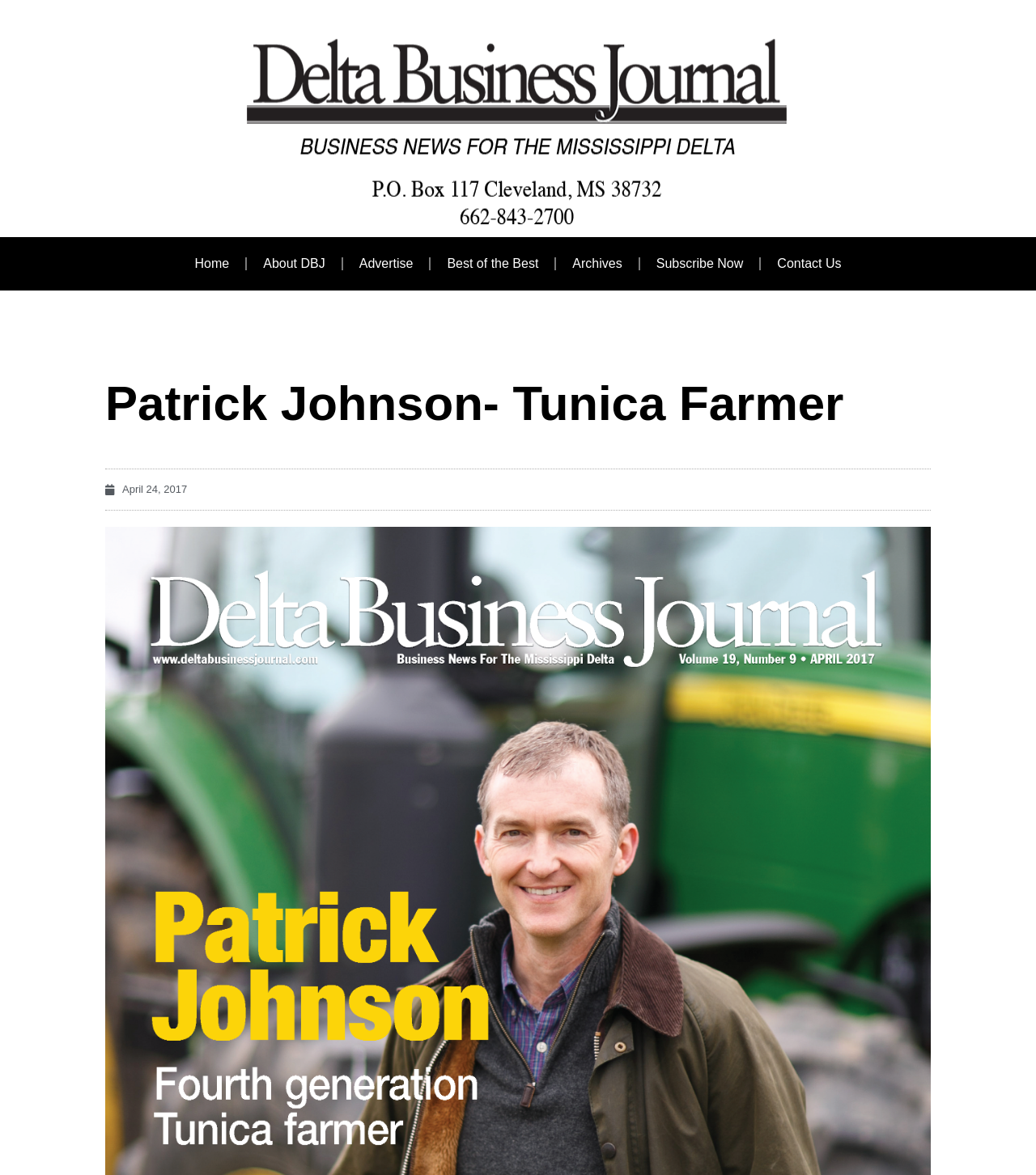How many main sections are in the webpage?
Refer to the image and provide a one-word or short phrase answer.

2